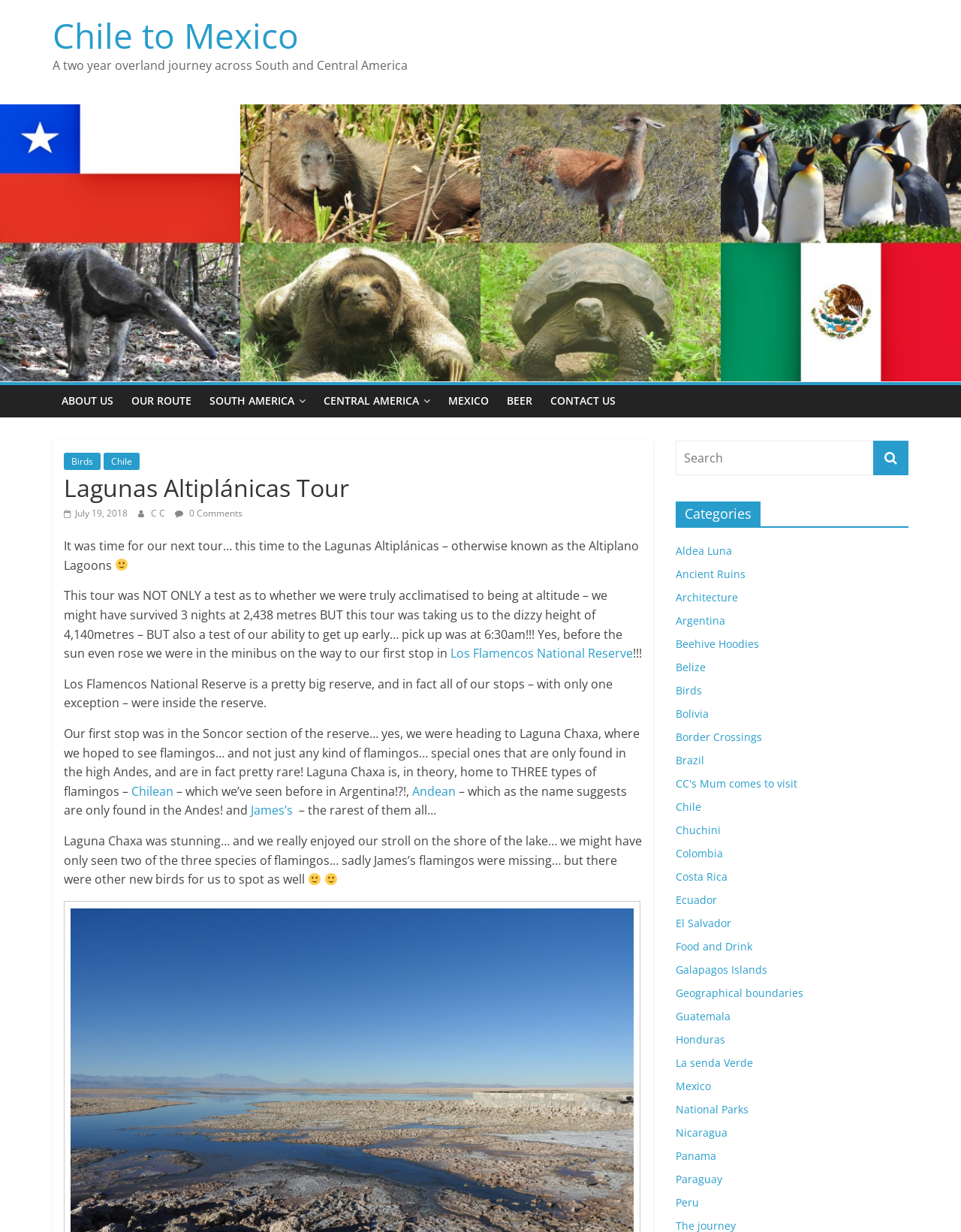Show the bounding box coordinates for the element that needs to be clicked to execute the following instruction: "Read about the Lagunas Altiplánicas Tour". Provide the coordinates in the form of four float numbers between 0 and 1, i.e., [left, top, right, bottom].

[0.066, 0.382, 0.668, 0.408]